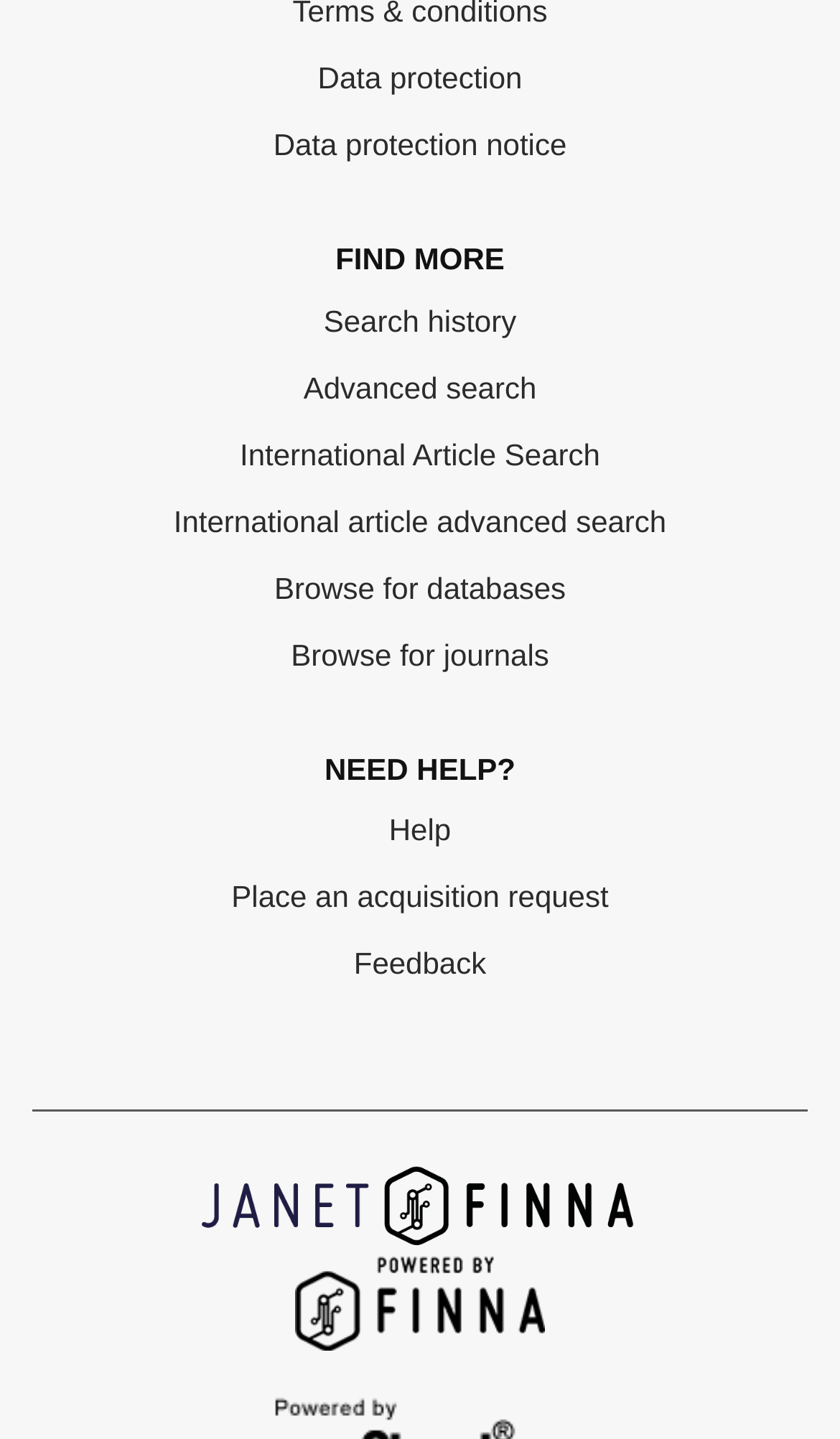What is the purpose of the 'FIND MORE' section?
Look at the image and provide a detailed response to the question.

The 'FIND MORE' section contains links to various search and browse functions, such as 'Search history', 'Advanced search', 'International Article Search', and 'Browse for databases' and 'Browse for journals', indicating that its purpose is to provide users with different ways to search and browse for information.